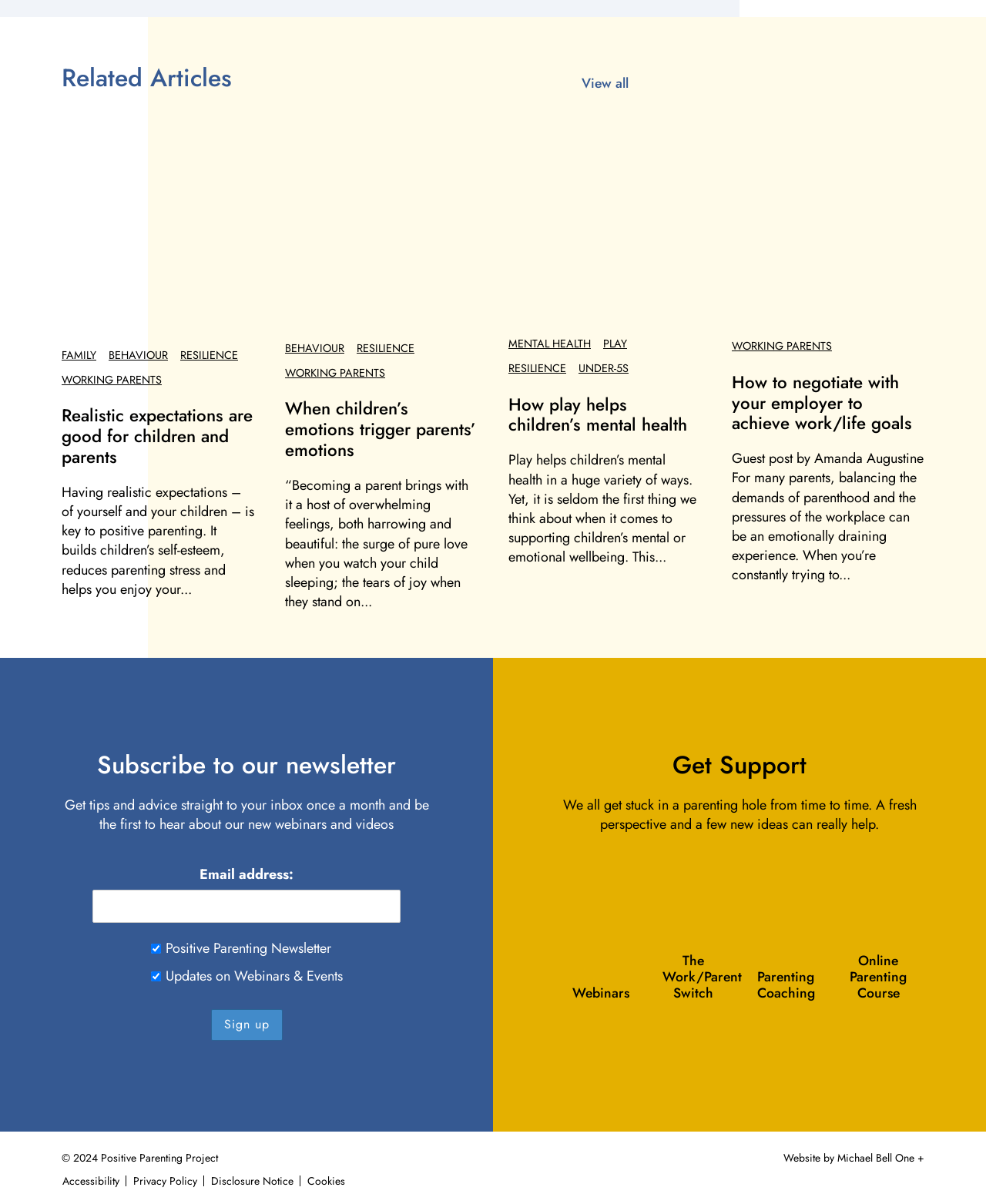What is the purpose of the 'Subscribe to our newsletter' section?
Craft a detailed and extensive response to the question.

The 'Subscribe to our newsletter' section allows users to input their email address and select their interests to receive tips and advice straight to their inbox once a month, as well as be the first to hear about new webinars and videos.